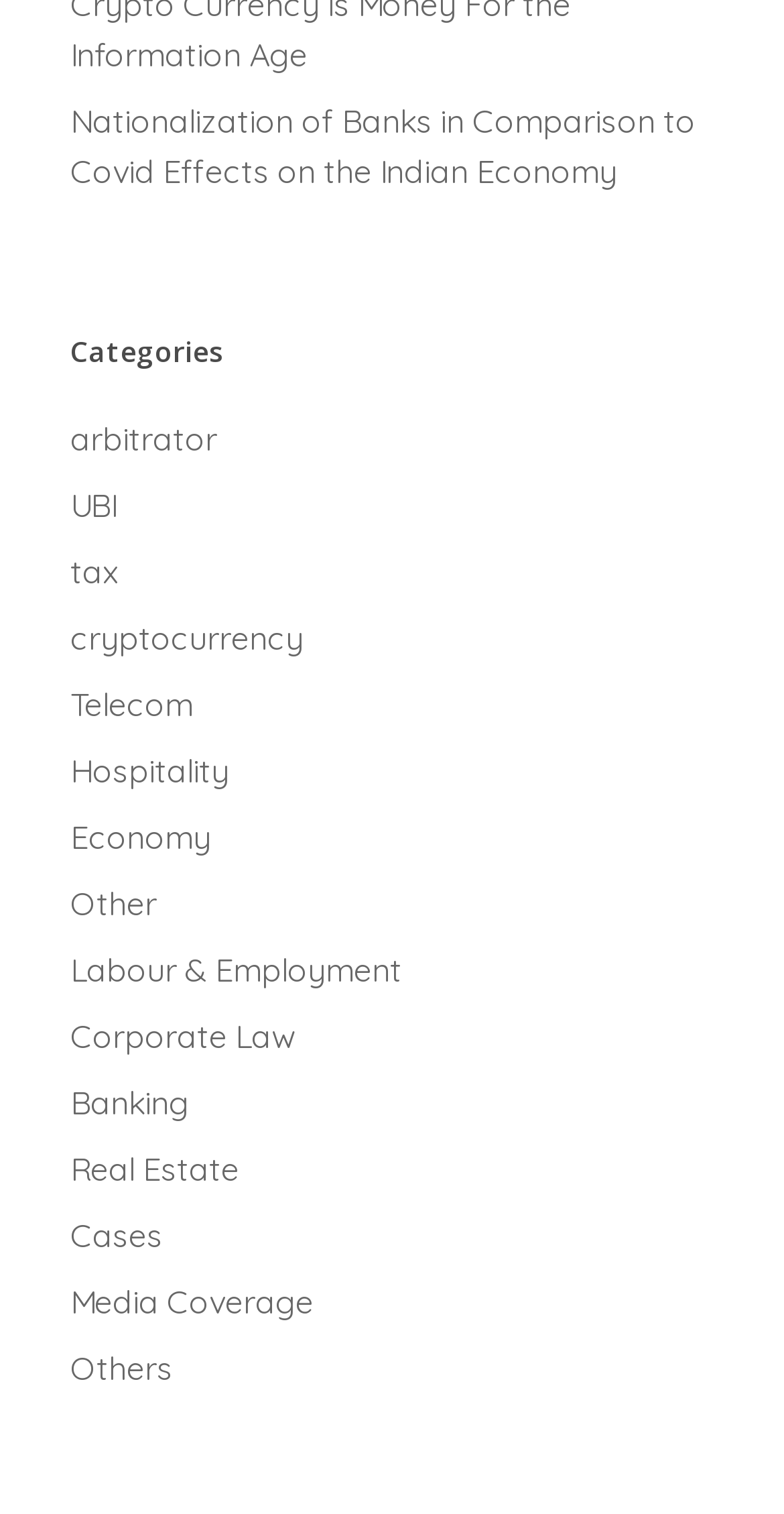What is the last category listed?
Deliver a detailed and extensive answer to the question.

The last category listed is 'Others' which is a link element located at the bottom of the webpage with a bounding box of [0.09, 0.888, 0.91, 0.921].